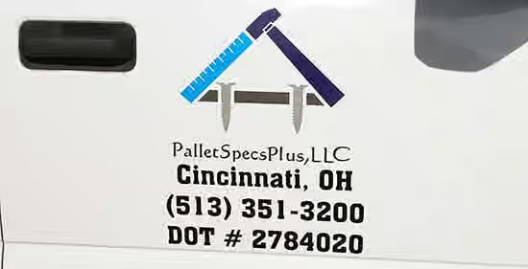Answer the question below using just one word or a short phrase: 
Where is the company located?

Cincinnati, OH